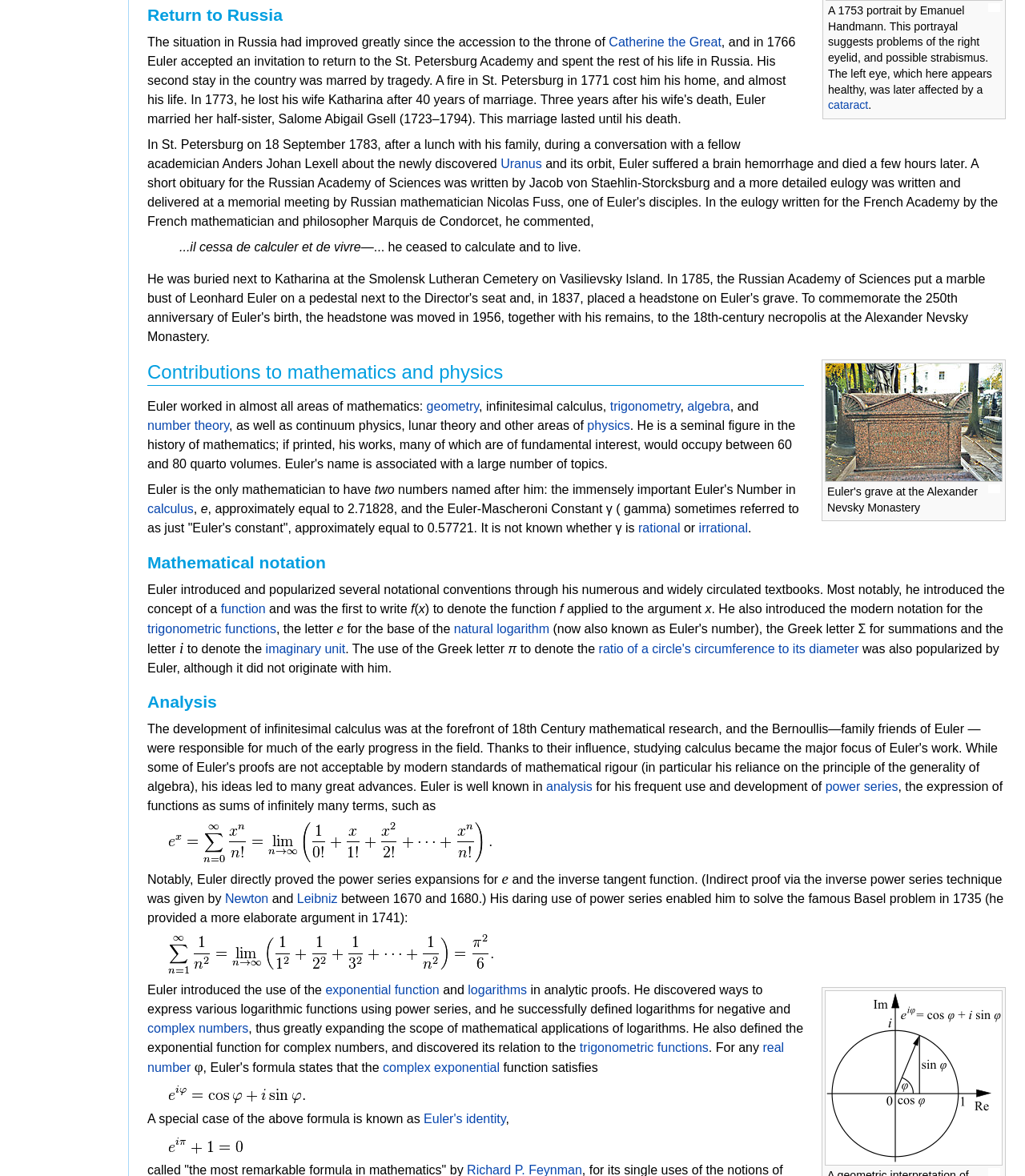From the given element description: "Catherine the Great", find the bounding box for the UI element. Provide the coordinates as four float numbers between 0 and 1, in the order [left, top, right, bottom].

[0.594, 0.03, 0.704, 0.041]